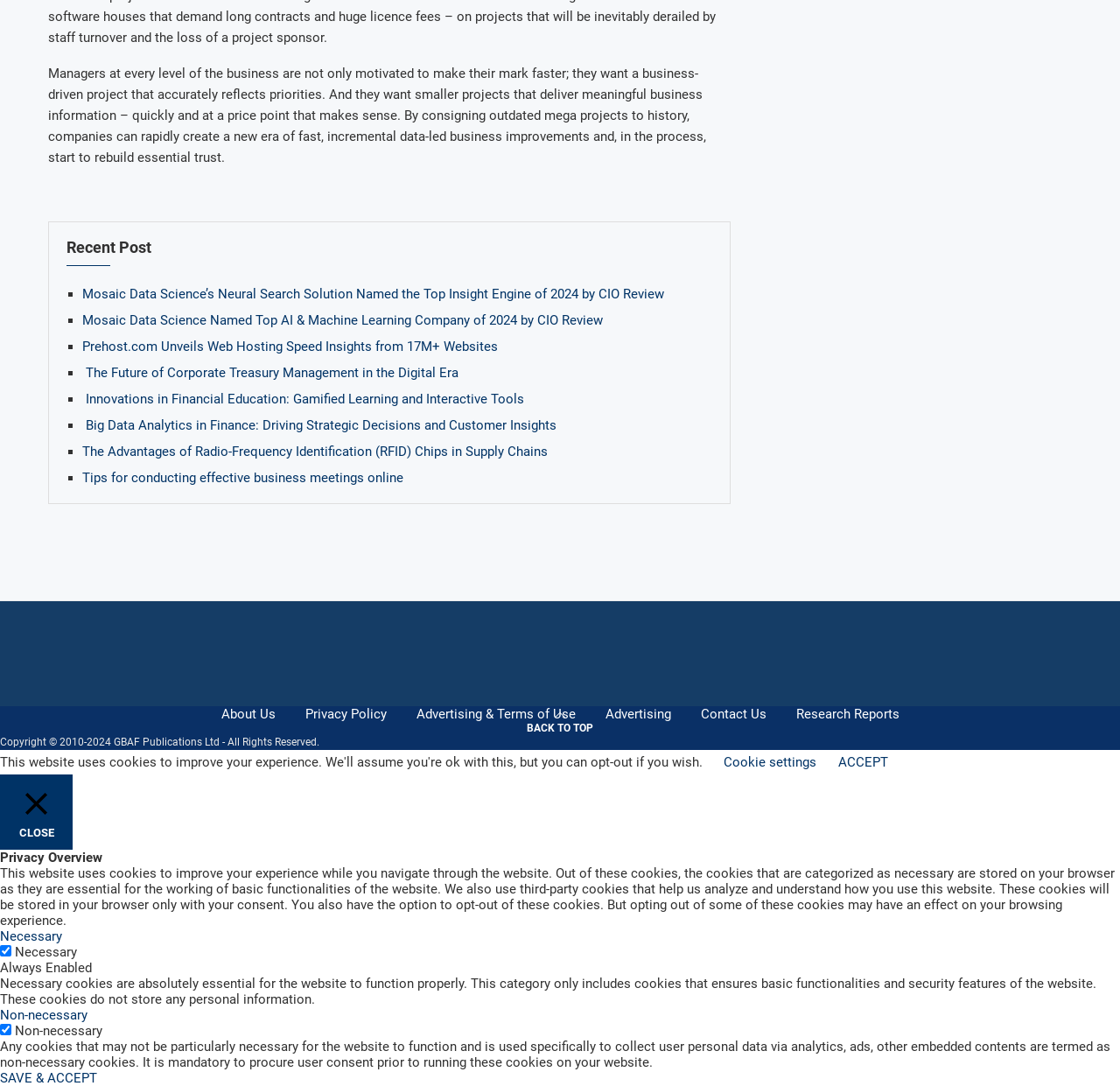Locate the bounding box coordinates of the area that needs to be clicked to fulfill the following instruction: "View About Us". The coordinates should be in the format of four float numbers between 0 and 1, namely [left, top, right, bottom].

[0.197, 0.65, 0.246, 0.665]